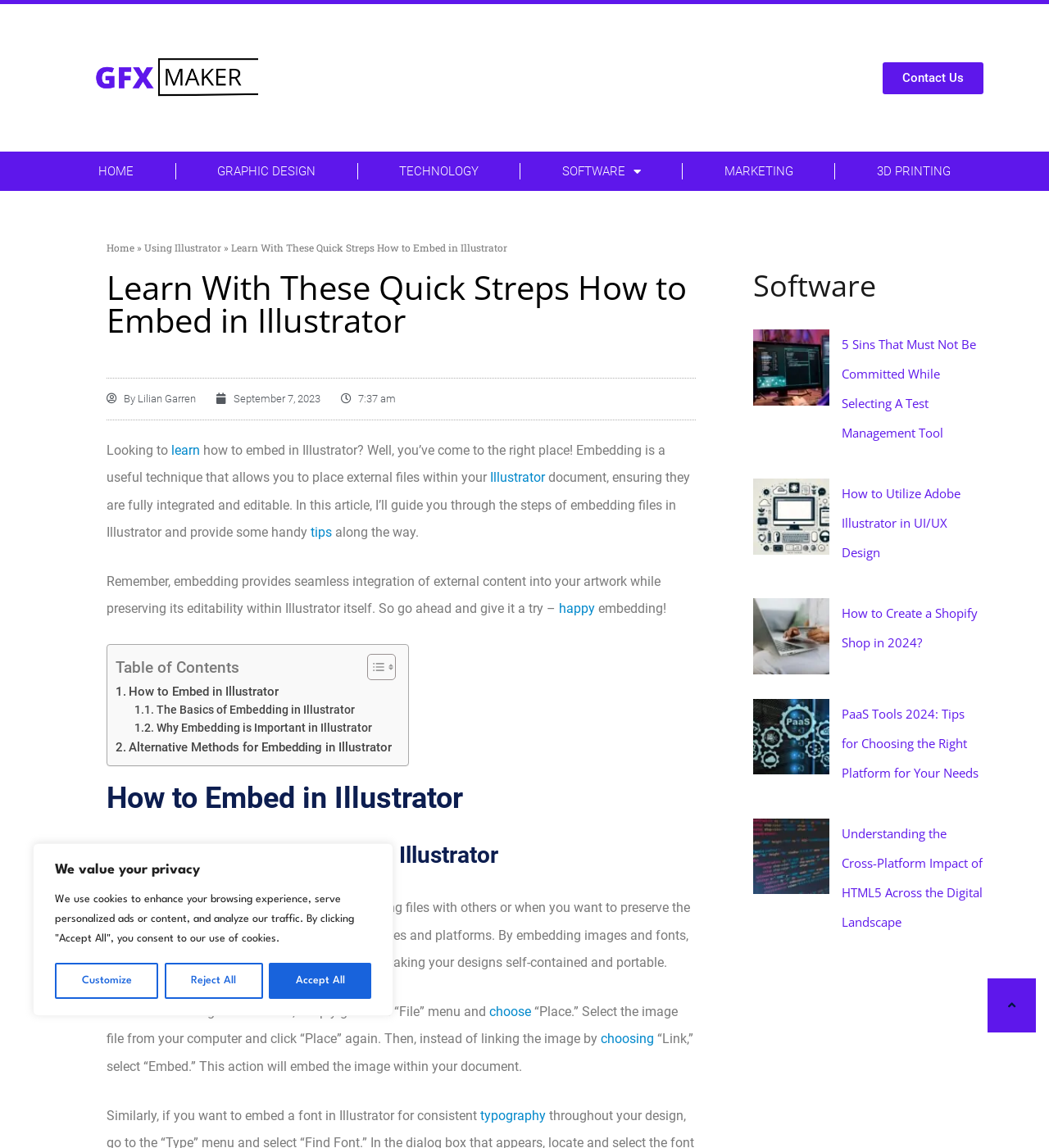Please give the bounding box coordinates of the area that should be clicked to fulfill the following instruction: "Click the 'SOFTWARE' link". The coordinates should be in the format of four float numbers from 0 to 1, i.e., [left, top, right, bottom].

[0.718, 0.236, 0.937, 0.262]